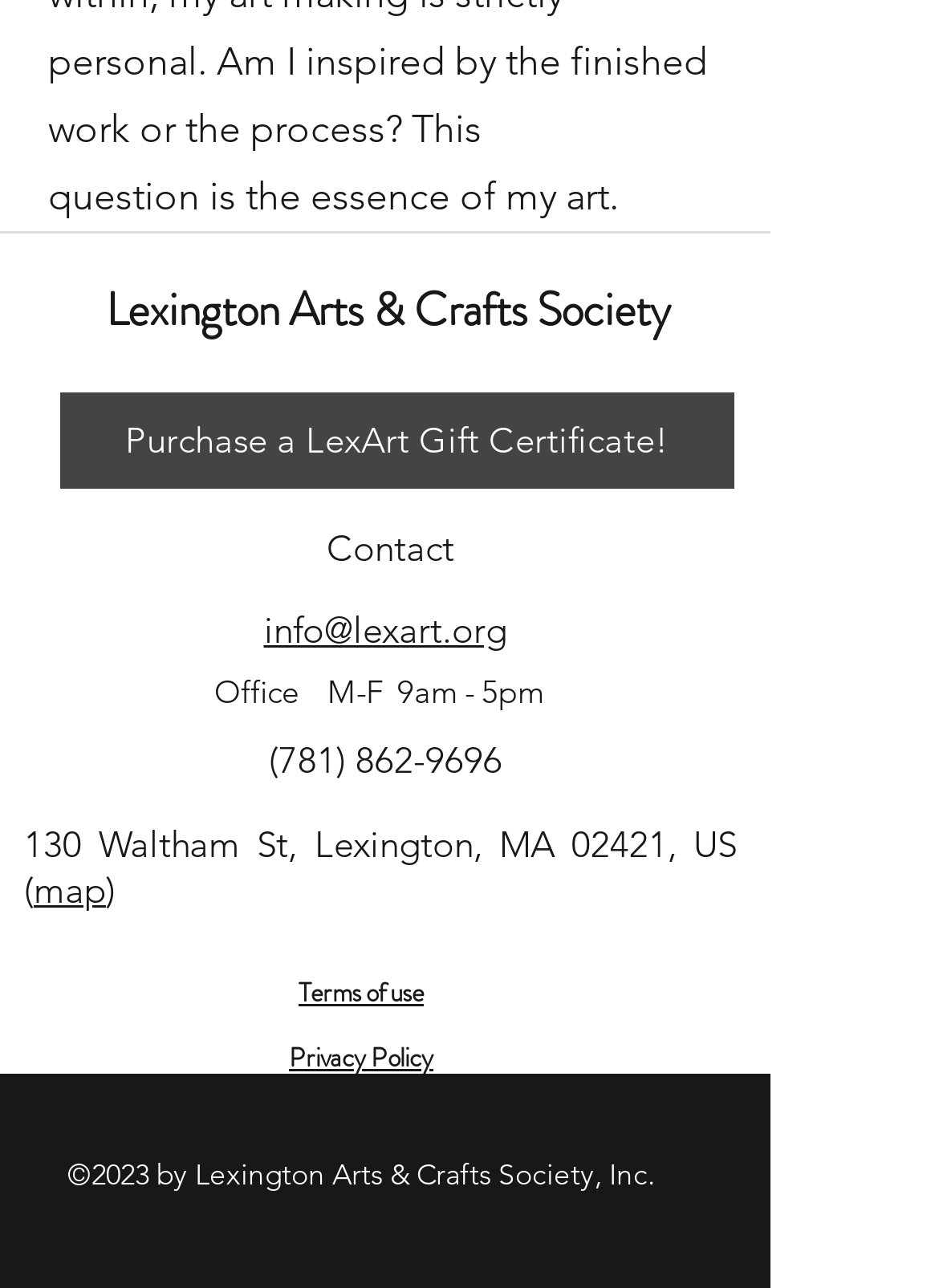Please determine the bounding box coordinates for the element with the description: "(781) 862-9696".

[0.286, 0.572, 0.535, 0.608]